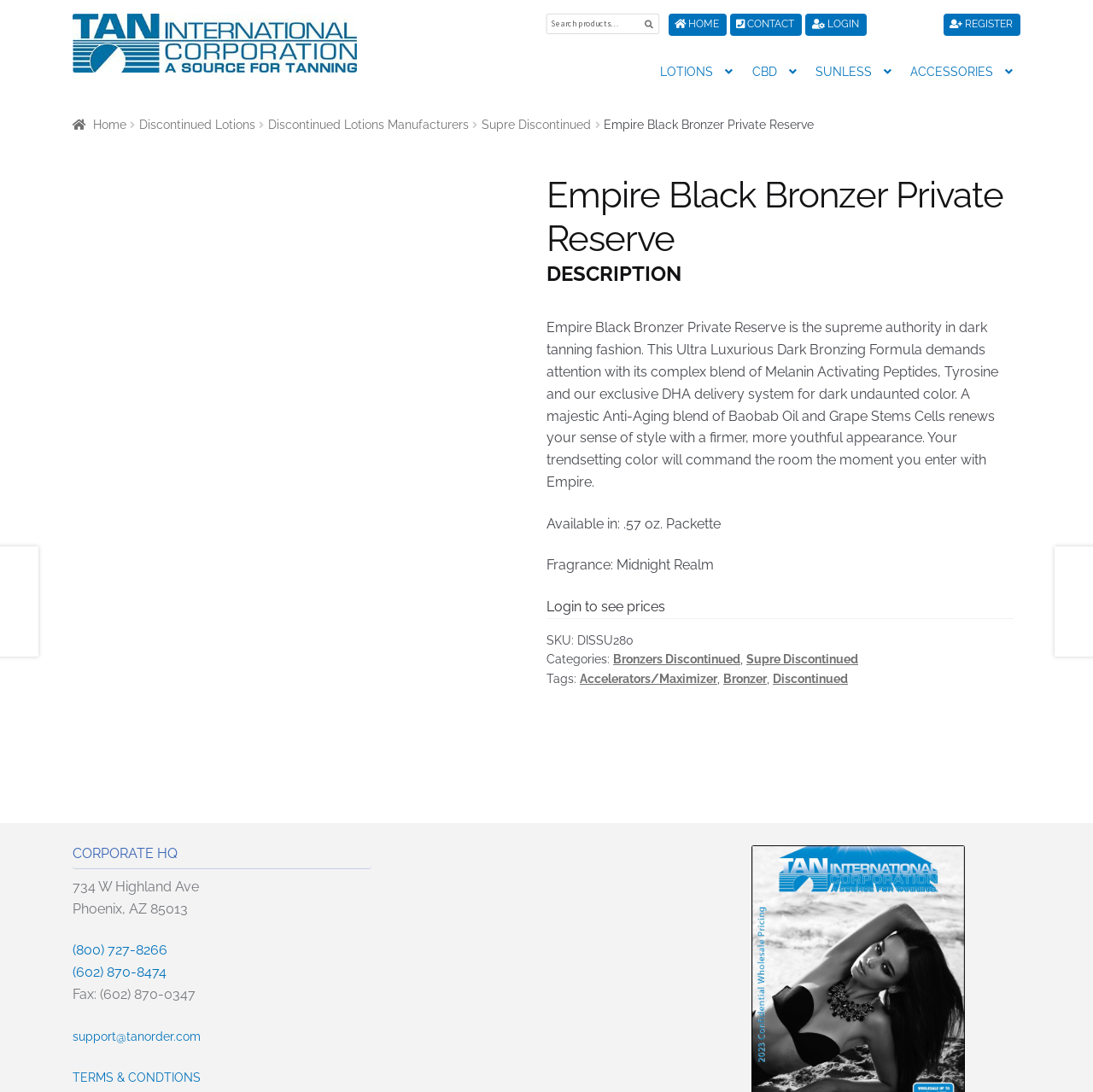Explain the webpage's design and content in an elaborate manner.

The webpage is about Empire Black Bronzer Private Reserve, a luxurious dark bronzing formula. At the top, there are links to skip to navigation and content, followed by a link to Tan International Corporation with its logo. The navigation menu is located at the top right, with links to home, contact, login, and register. A search bar is also present, with a search button.

Below the navigation menu, there is a primary navigation section with links to lotions, CBD, sunless, accessories, and other categories. The main content area is divided into two sections. On the left, there is an image, and on the right, there is a heading that reads "Empire Black Bronzer Private Reserve" followed by a description of the product. The description explains that it is a supreme authority in dark tanning fashion, with a complex blend of melanin activating peptides, tyrosine, and an exclusive DHA delivery system.

Below the description, there are details about the product, including its availability in a 0.57 oz packette, its fragrance, which is Midnight Realm, and its SKU number. There are also links to categories, such as Bronzers Discontinued and Supre Discontinued, and tags, including Accelerators/Maximizer, Bronzer, and Discontinued.

At the bottom of the page, there is a section with the corporate headquarters' address, phone numbers, fax number, and email address. There is also a link to terms and conditions.